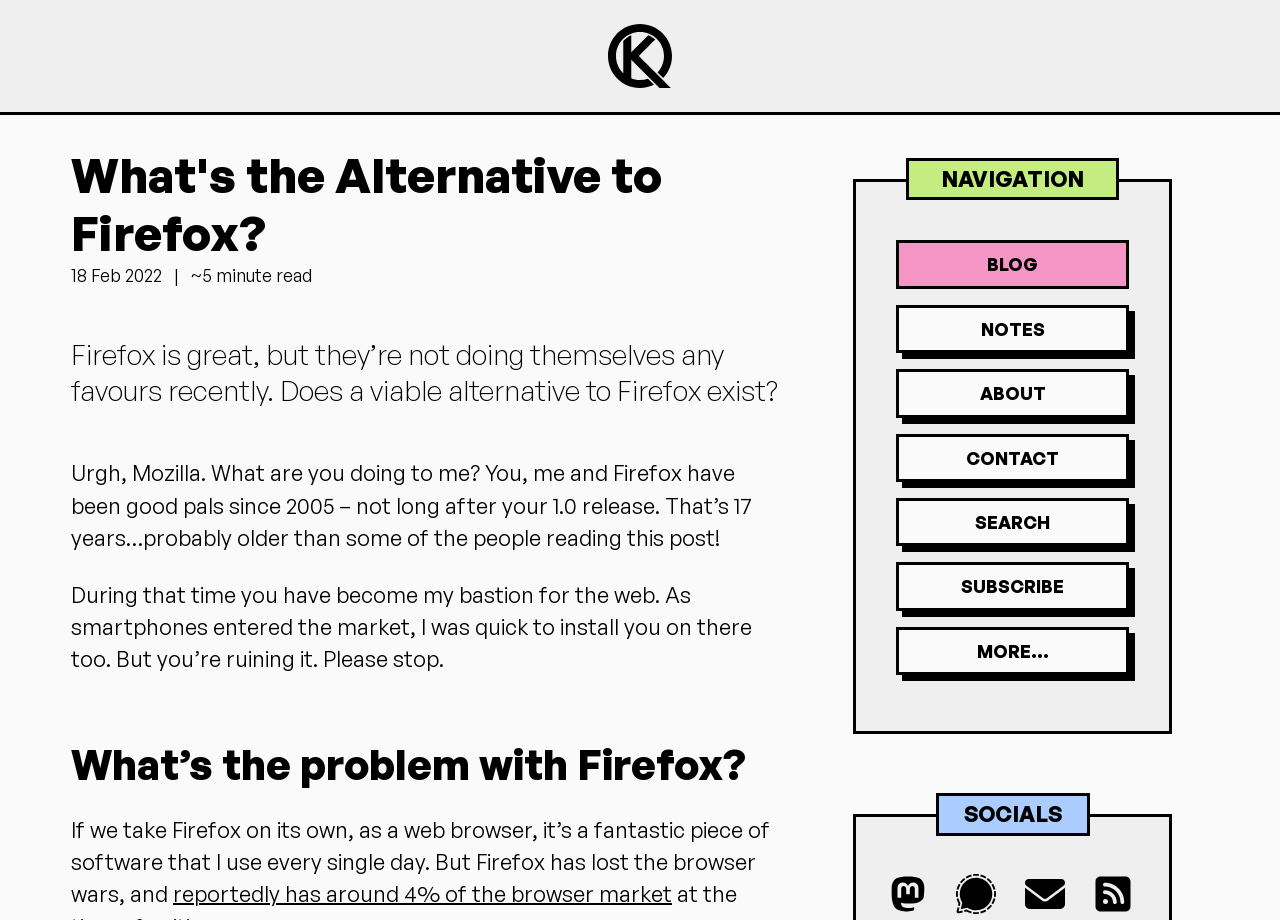Indicate the bounding box coordinates of the element that needs to be clicked to satisfy the following instruction: "Click on the 'CONTACT' link". The coordinates should be four float numbers between 0 and 1, i.e., [left, top, right, bottom].

[0.7, 0.471, 0.882, 0.524]